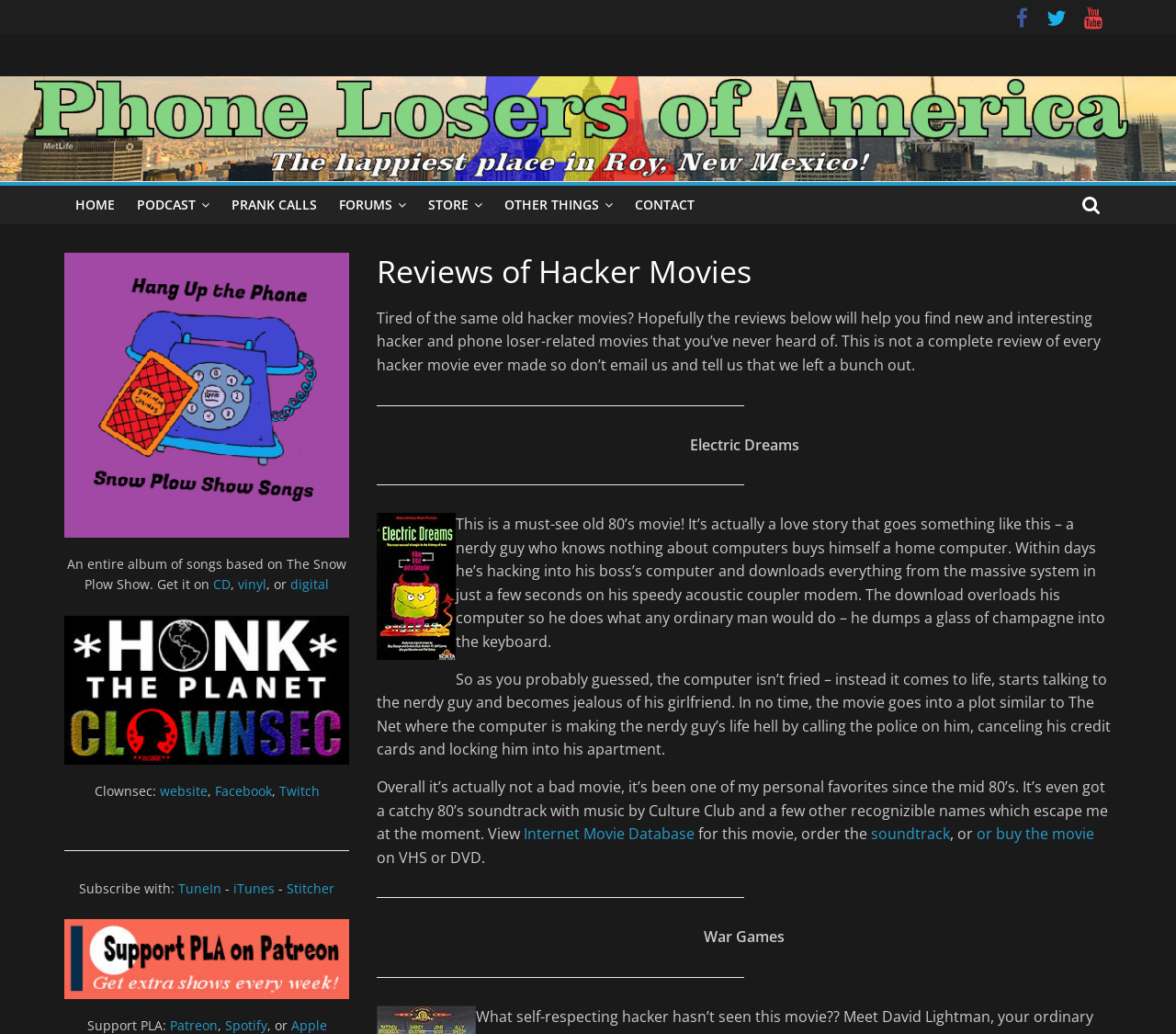Can you specify the bounding box coordinates for the region that should be clicked to fulfill this instruction: "Support PLA by subscribing with 'Patreon'".

[0.144, 0.983, 0.185, 1.0]